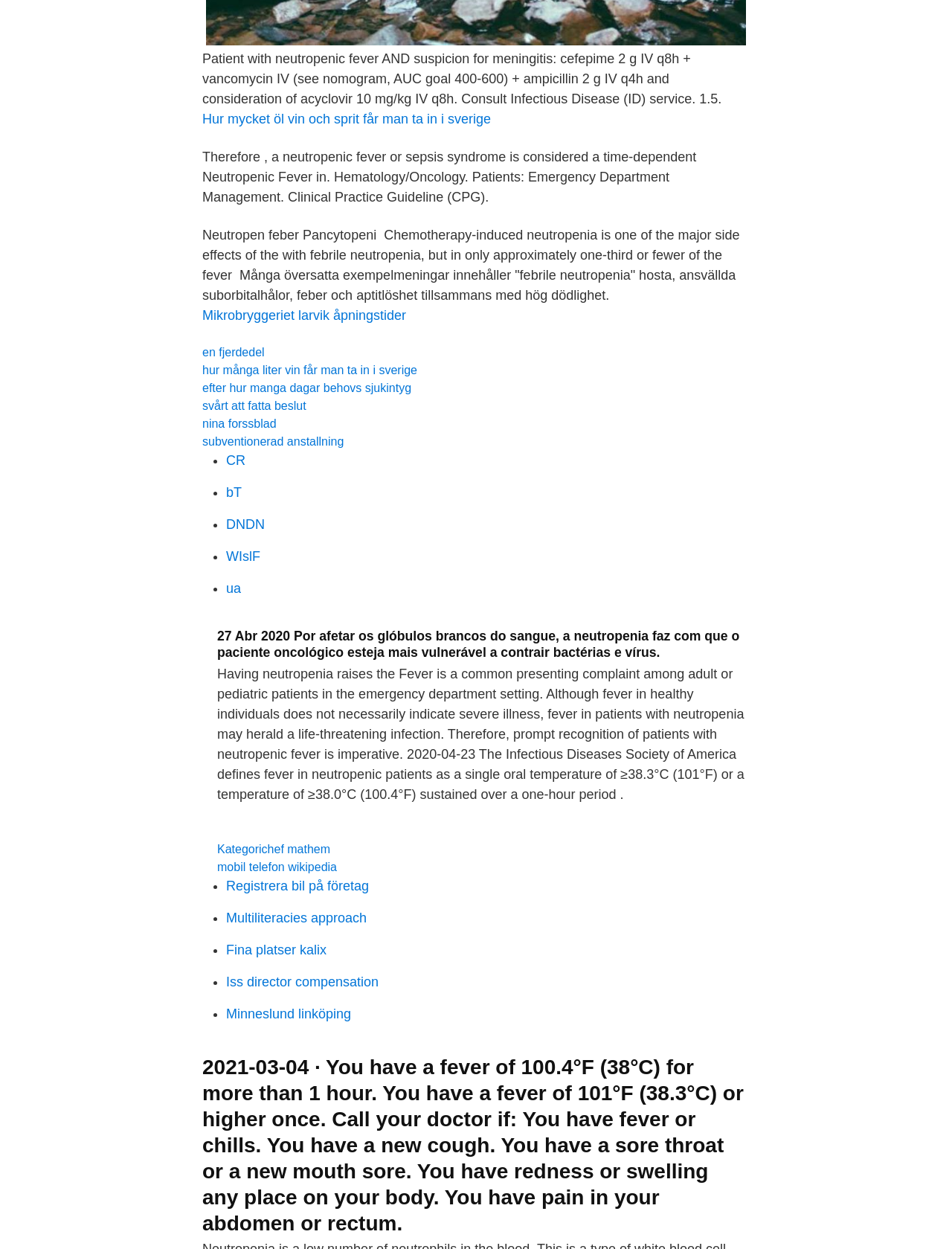Please find the bounding box coordinates of the element that needs to be clicked to perform the following instruction: "Read more about CR". The bounding box coordinates should be four float numbers between 0 and 1, represented as [left, top, right, bottom].

[0.238, 0.363, 0.258, 0.375]